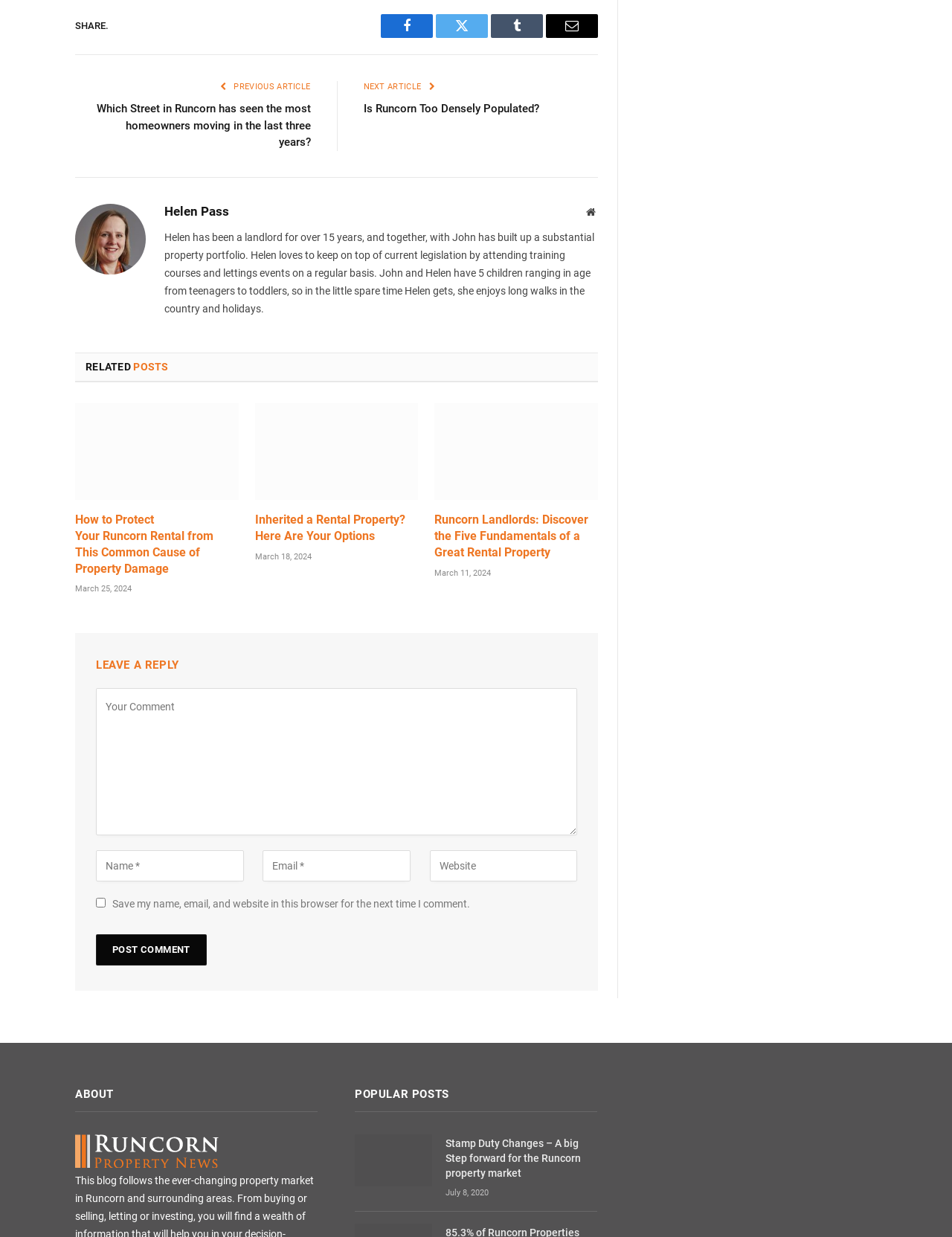Find the bounding box of the element with the following description: "Is Runcorn Too Densely Populated?". The coordinates must be four float numbers between 0 and 1, formatted as [left, top, right, bottom].

[0.382, 0.082, 0.566, 0.093]